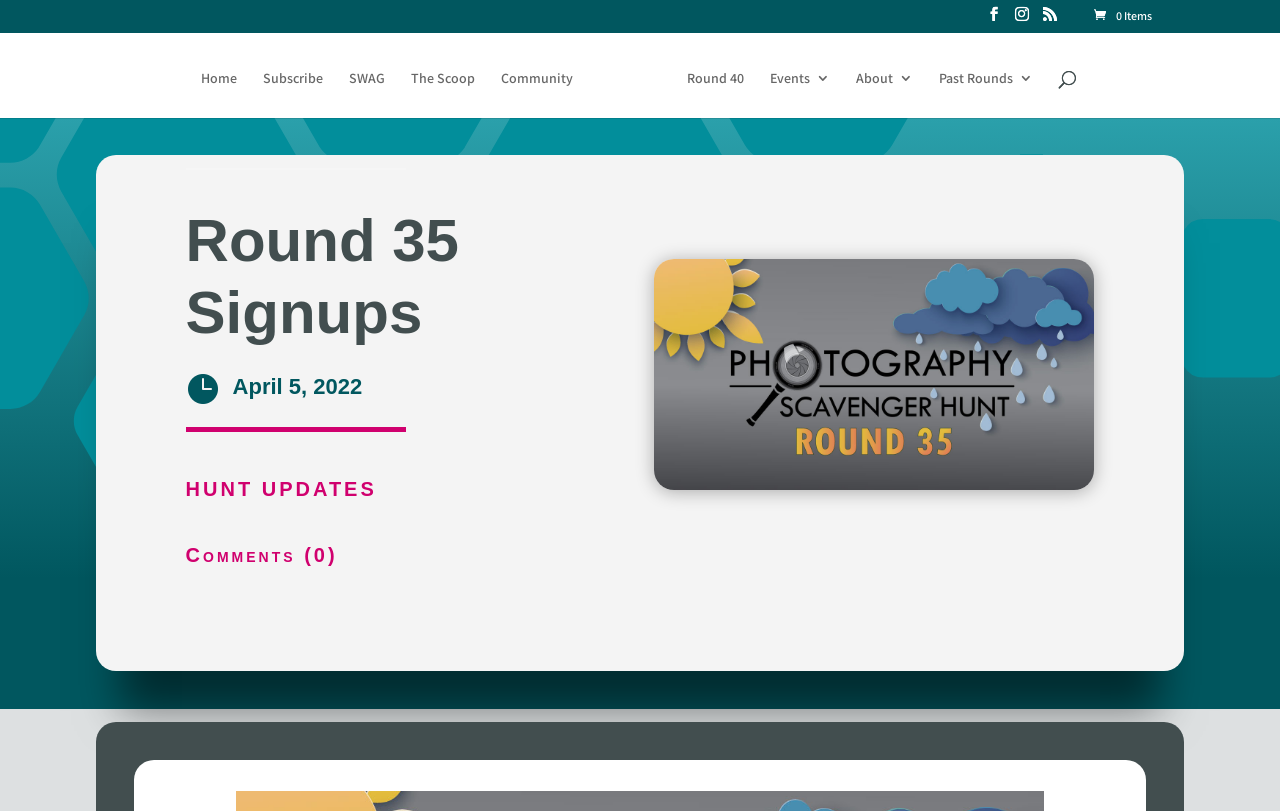Please give the bounding box coordinates of the area that should be clicked to fulfill the following instruction: "View Round 40". The coordinates should be in the format of four float numbers from 0 to 1, i.e., [left, top, right, bottom].

[0.537, 0.087, 0.581, 0.145]